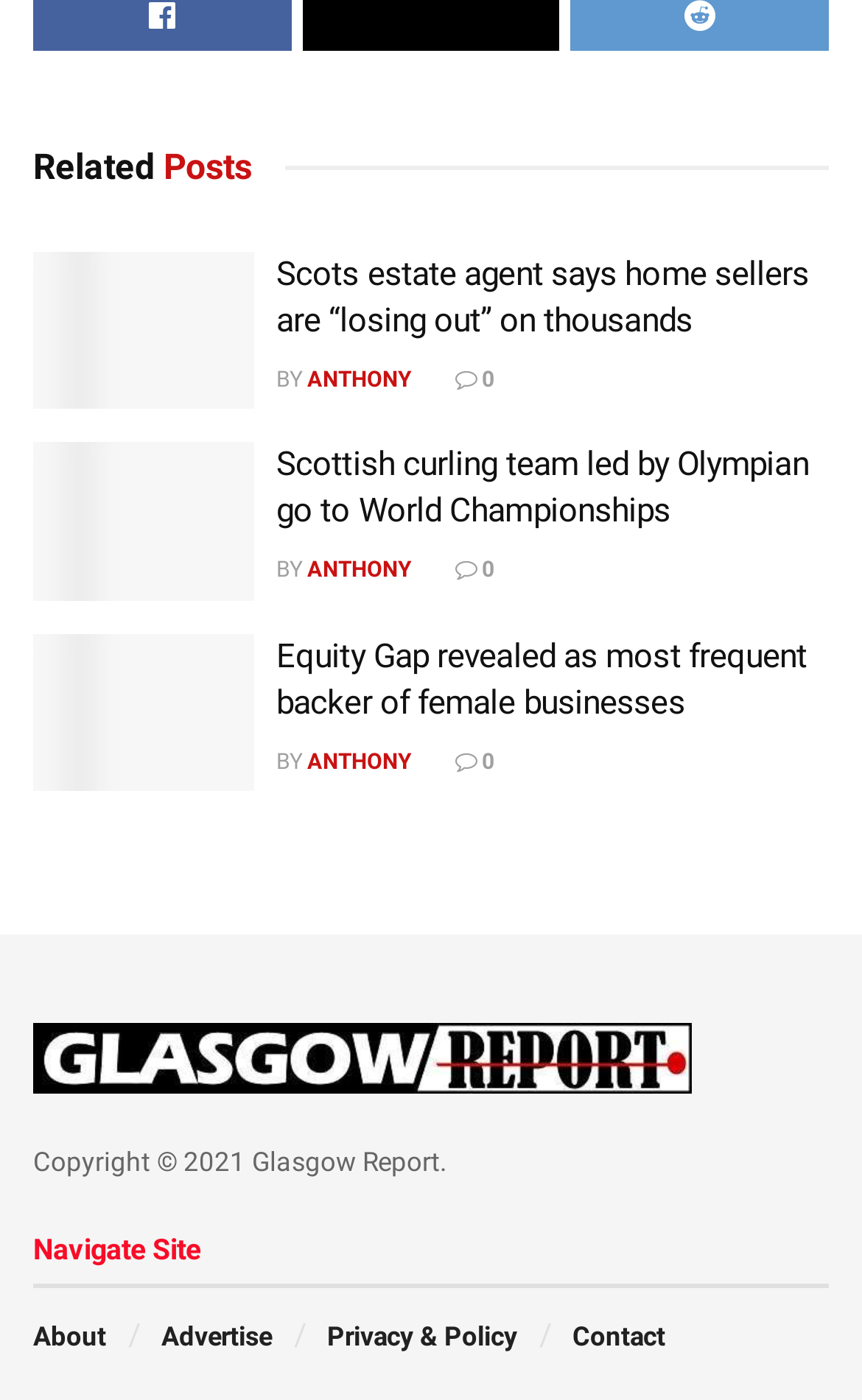Locate the bounding box coordinates of the clickable part needed for the task: "view article about Scottish curling team".

[0.038, 0.316, 0.295, 0.429]